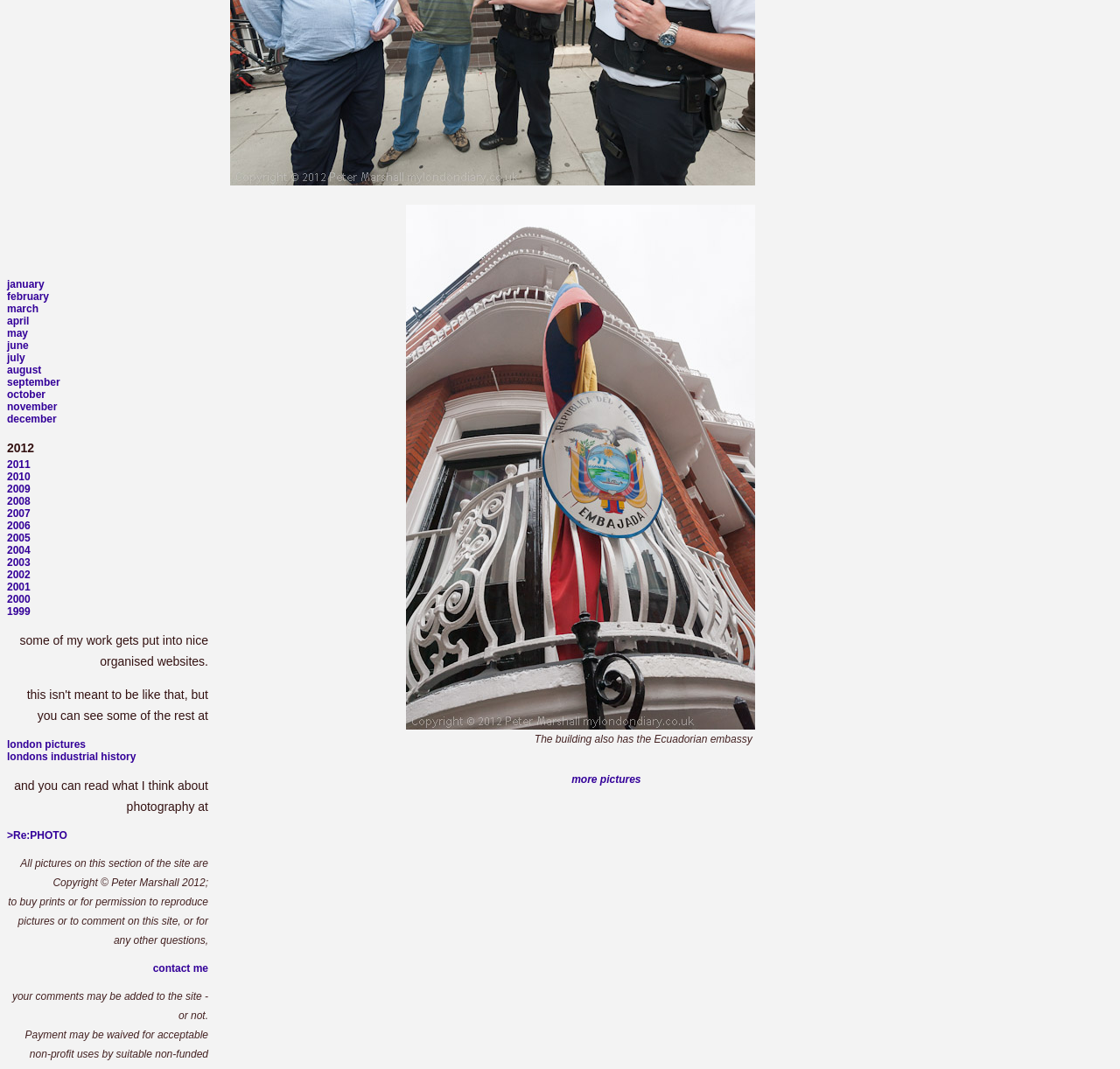Look at the image and answer the question in detail:
What is the purpose of the 'more pictures' link?

The 'more pictures' link is likely to lead to a page with more pictures, possibly related to the building or the photographer's work.